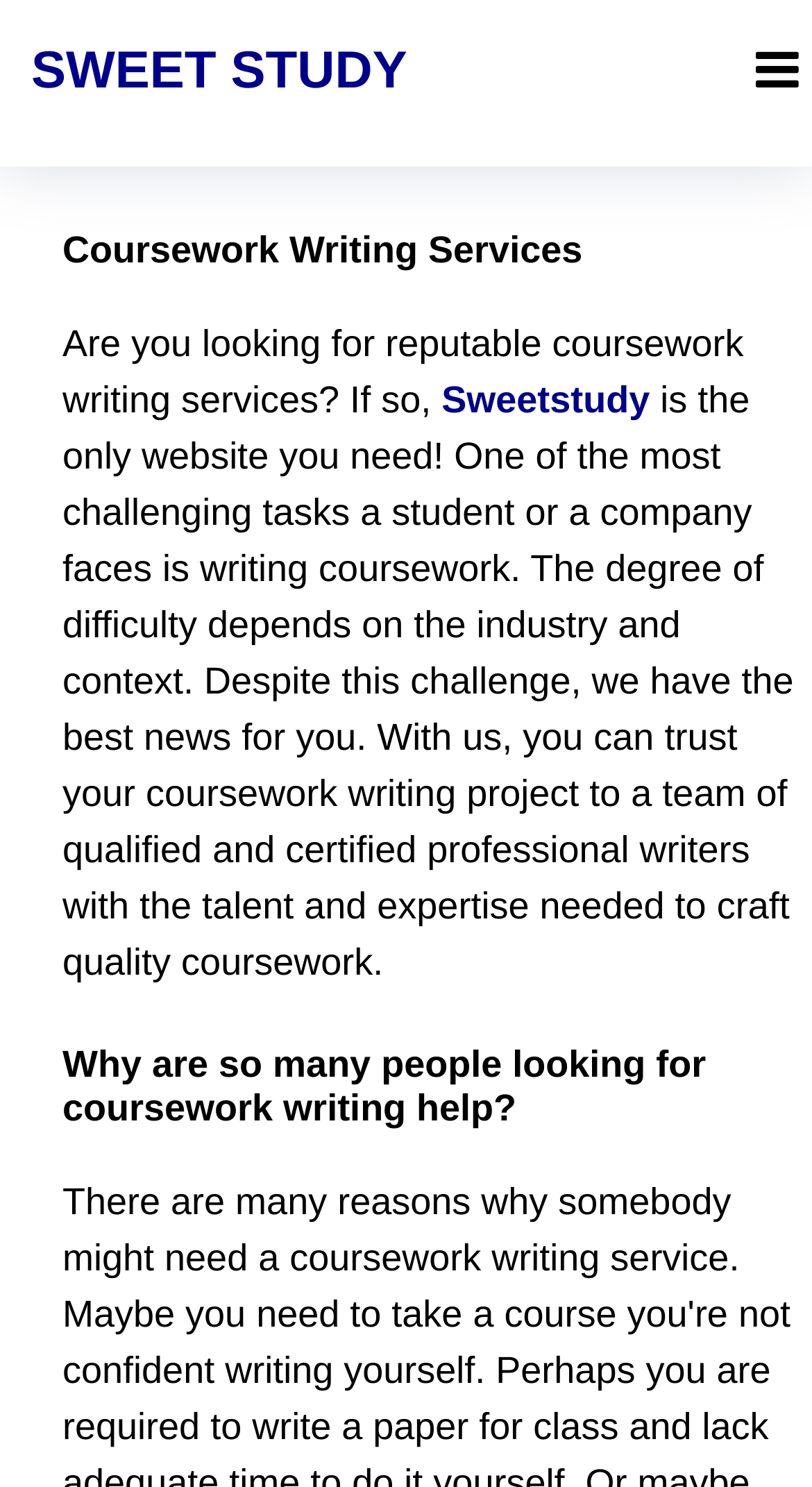What is the main challenge faced by students and companies?
Give a detailed response to the question by analyzing the screenshot.

According to the StaticText with bounding box coordinates [0.077, 0.254, 0.977, 0.66], one of the most challenging tasks a student or a company faces is writing coursework, which depends on the industry and context.